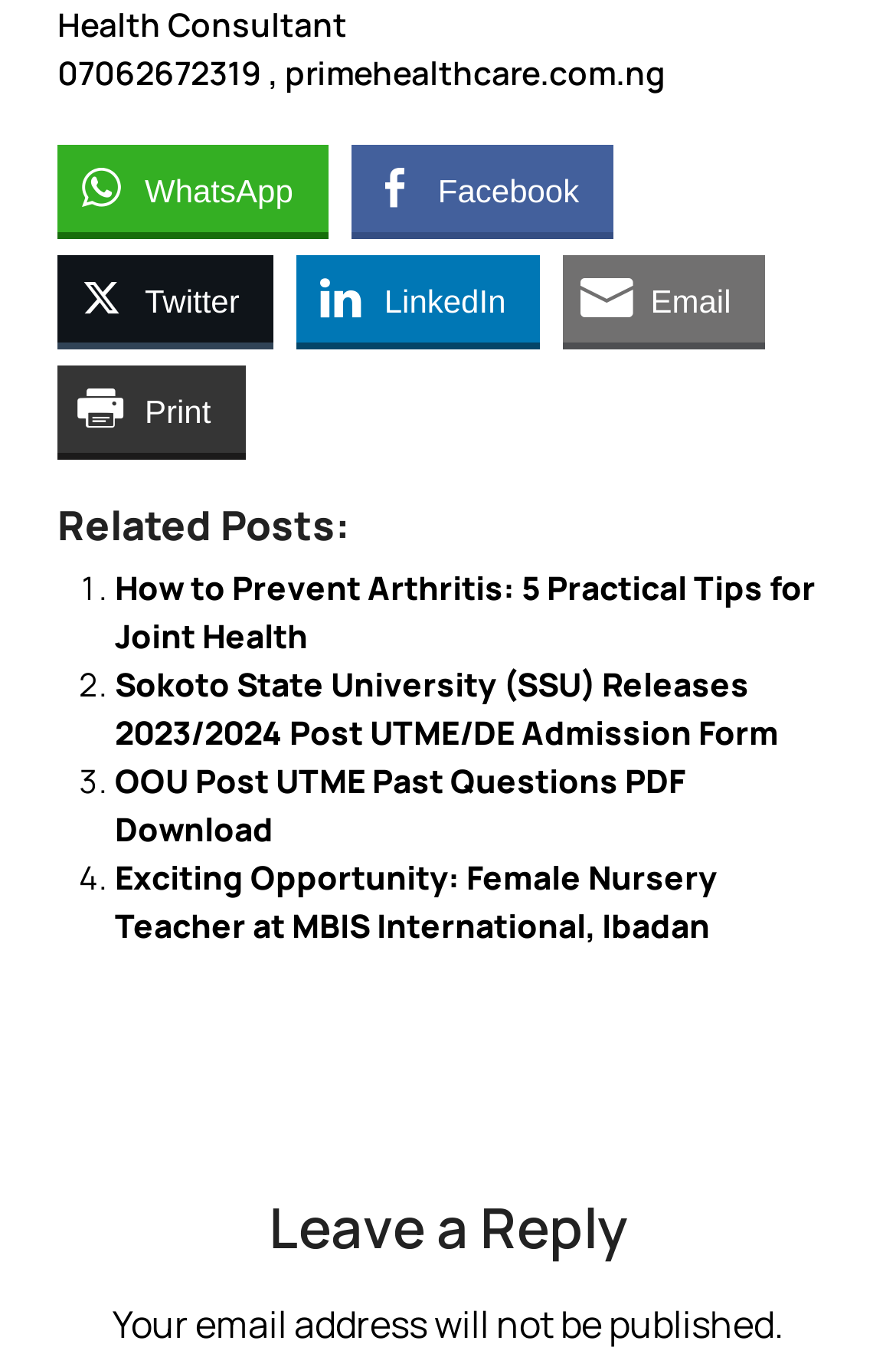From the element description Email, predict the bounding box coordinates of the UI element. The coordinates must be specified in the format (top-left x, top-left y, bottom-right x, bottom-right y) and should be within the 0 to 1 range.

[0.629, 0.188, 0.854, 0.252]